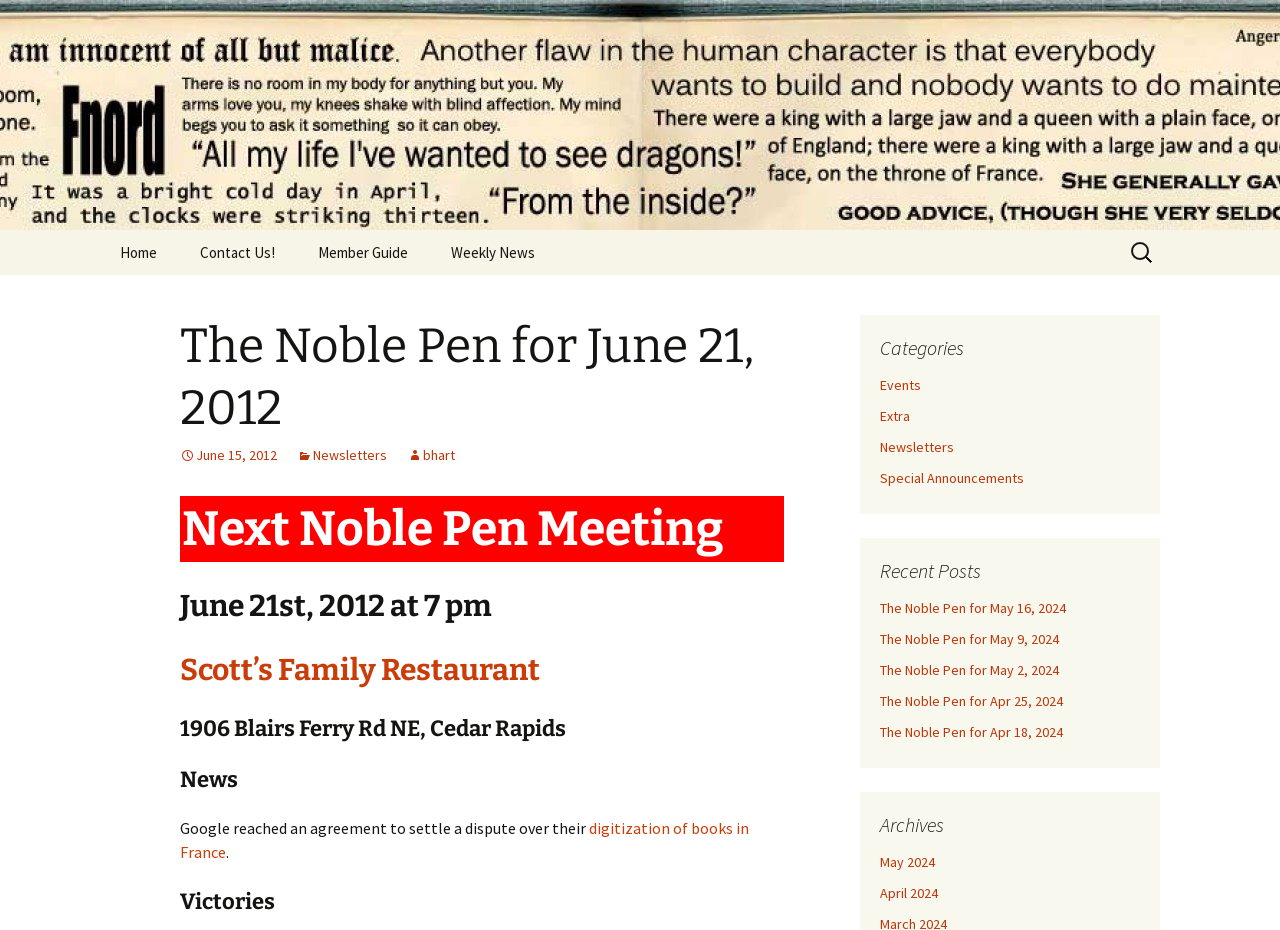How many categories are listed?
Deliver a detailed and extensive answer to the question.

I counted the number of links under the 'Categories' navigation, which are 'Events', 'Extra', 'Newsletters', and 'Special Announcements', totaling 4 categories.